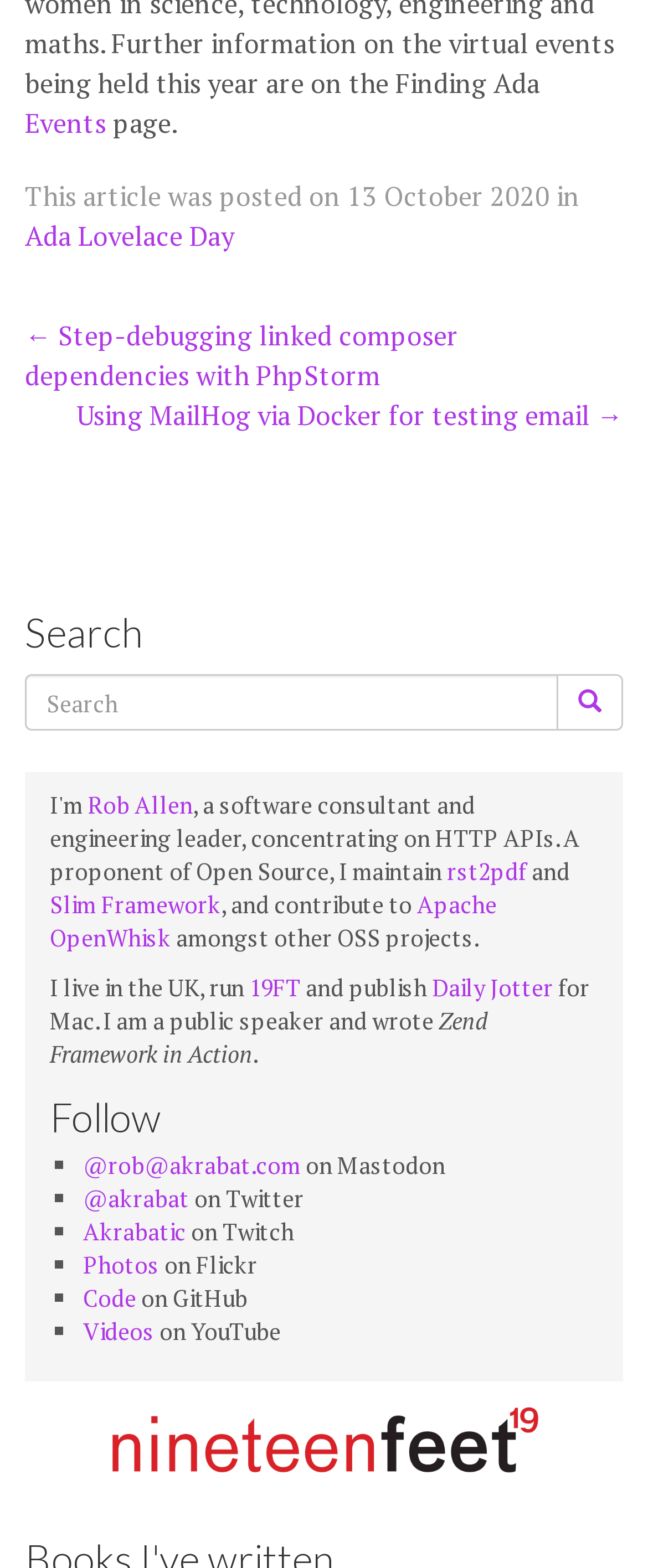Find the bounding box coordinates of the clickable area required to complete the following action: "Search for something".

[0.038, 0.43, 0.962, 0.466]